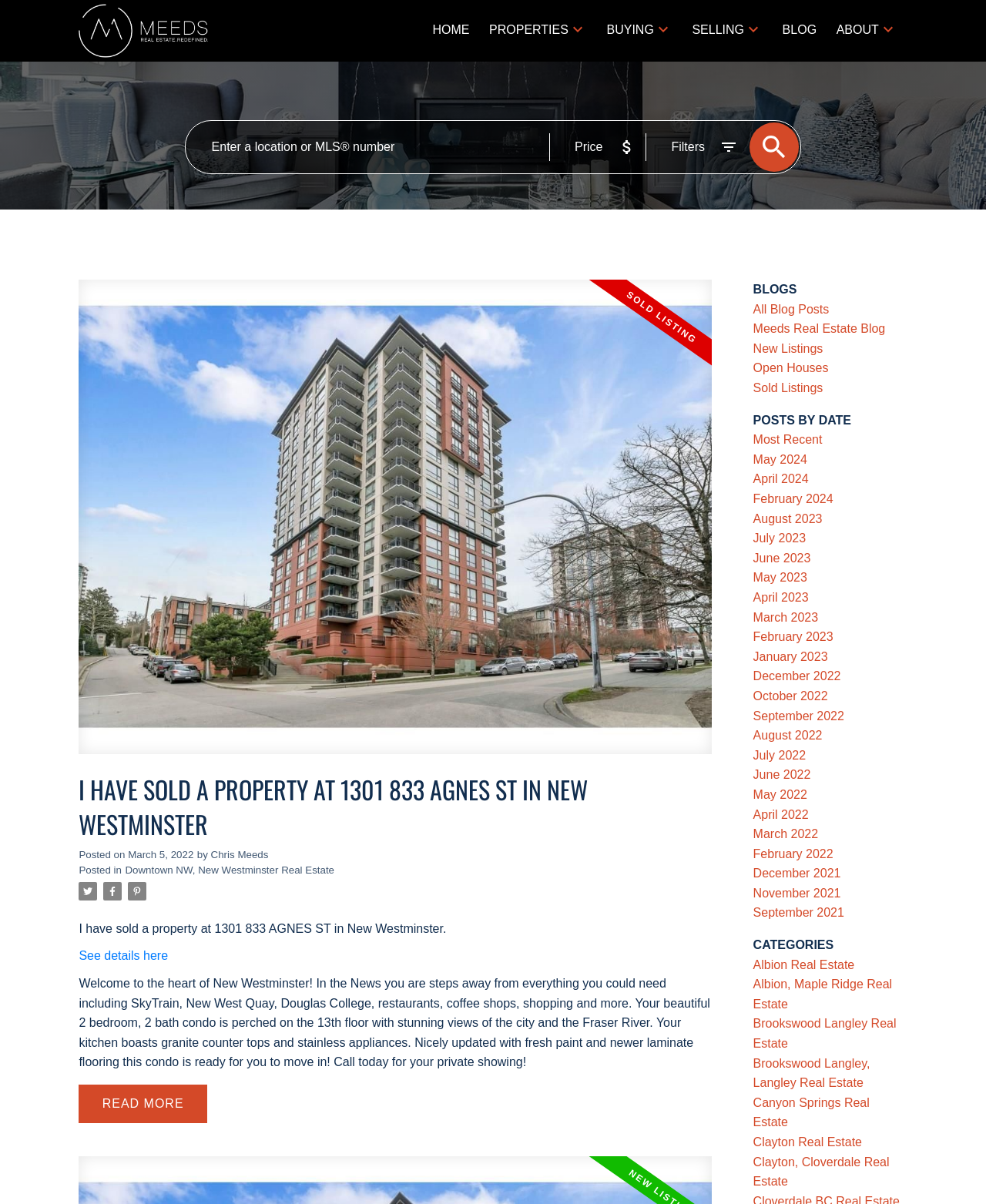Please provide the bounding box coordinates for the element that needs to be clicked to perform the instruction: "Click on About Us". The coordinates must consist of four float numbers between 0 and 1, formatted as [left, top, right, bottom].

None